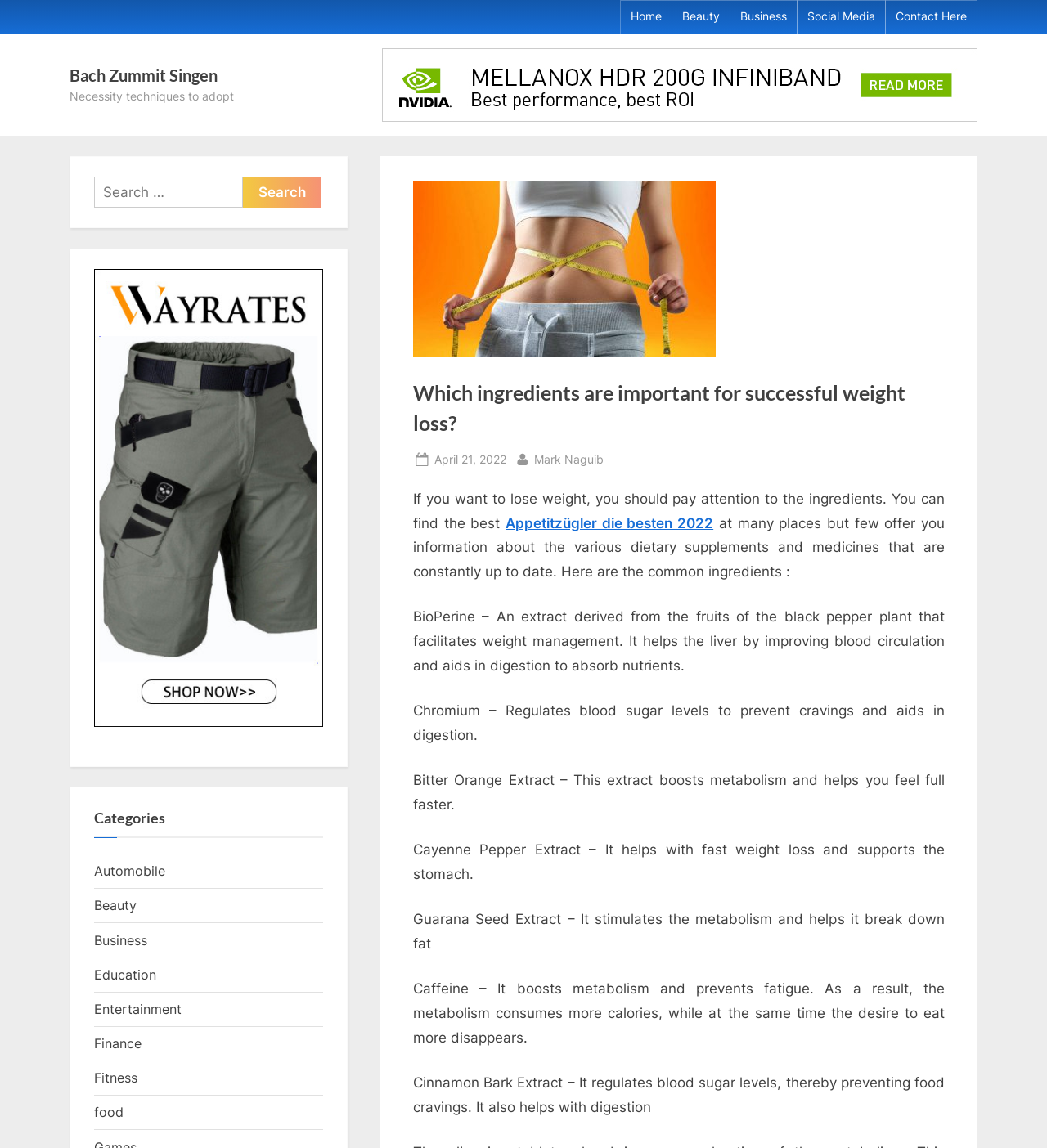Kindly determine the bounding box coordinates for the area that needs to be clicked to execute this instruction: "Click on the Home link".

[0.602, 0.009, 0.632, 0.022]